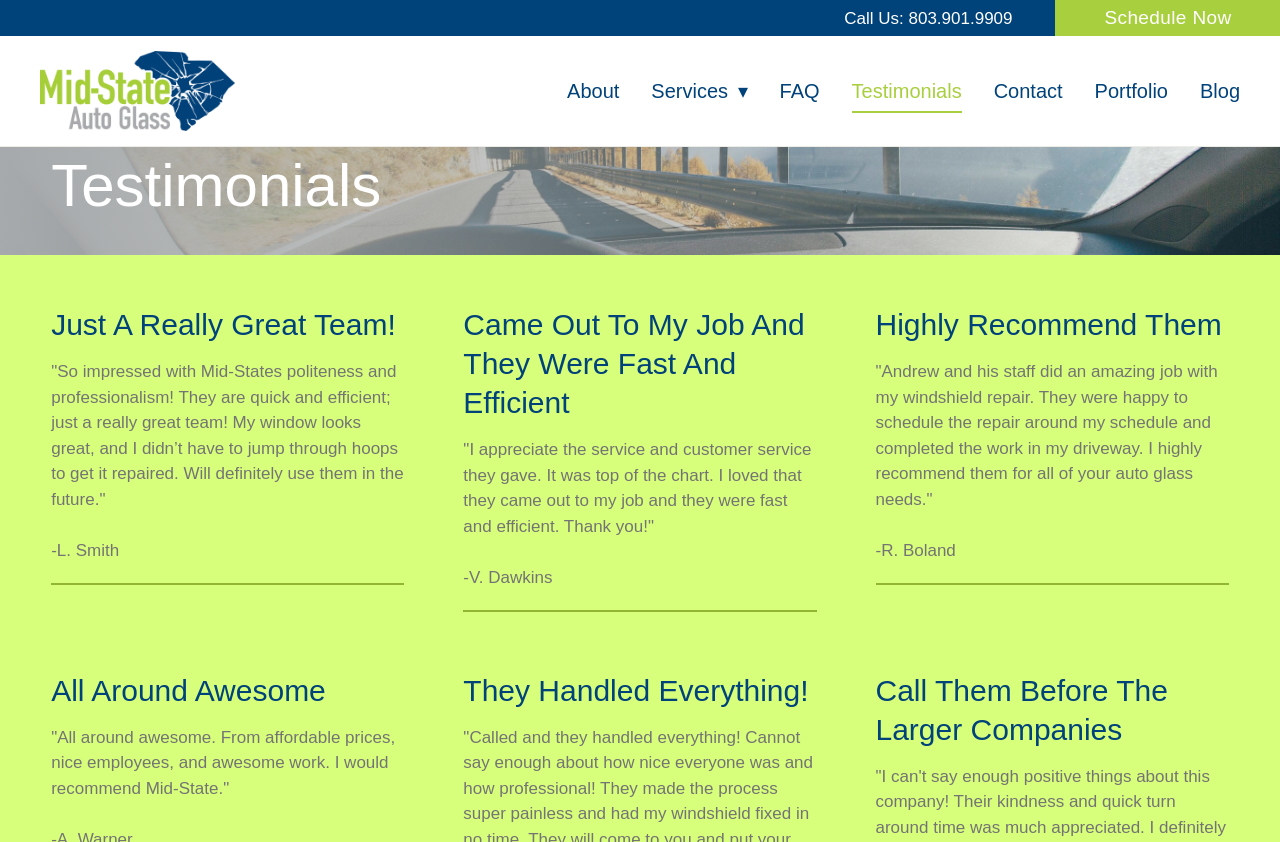Create an in-depth description of the webpage, covering main sections.

The webpage is about Mid-State Auto Glass, a company that provides auto glass services. At the top of the page, there is a header section with the company's logo, an image of "Mid-State Auto Glass", and a navigation menu with links to various pages, including "About", "Services", "FAQ", "Testimonials", "Contact", "Portfolio", and "Blog".

Below the header section, there is a prominent heading that reads "Testimonials". This section takes up most of the page and features several customer testimonials, each with a heading that summarizes the customer's experience. The testimonials are arranged in a grid-like pattern, with three columns and four rows.

Each testimonial includes a heading, a quote from the customer, and the customer's name. The quotes are lengthy and provide detailed feedback about the company's services, including their politeness, professionalism, efficiency, and customer service. The customers' names are listed below their respective quotes.

The page also has a call-to-action section at the top-right corner, with a phone number "803.901.9909" and a link to "Schedule Now".